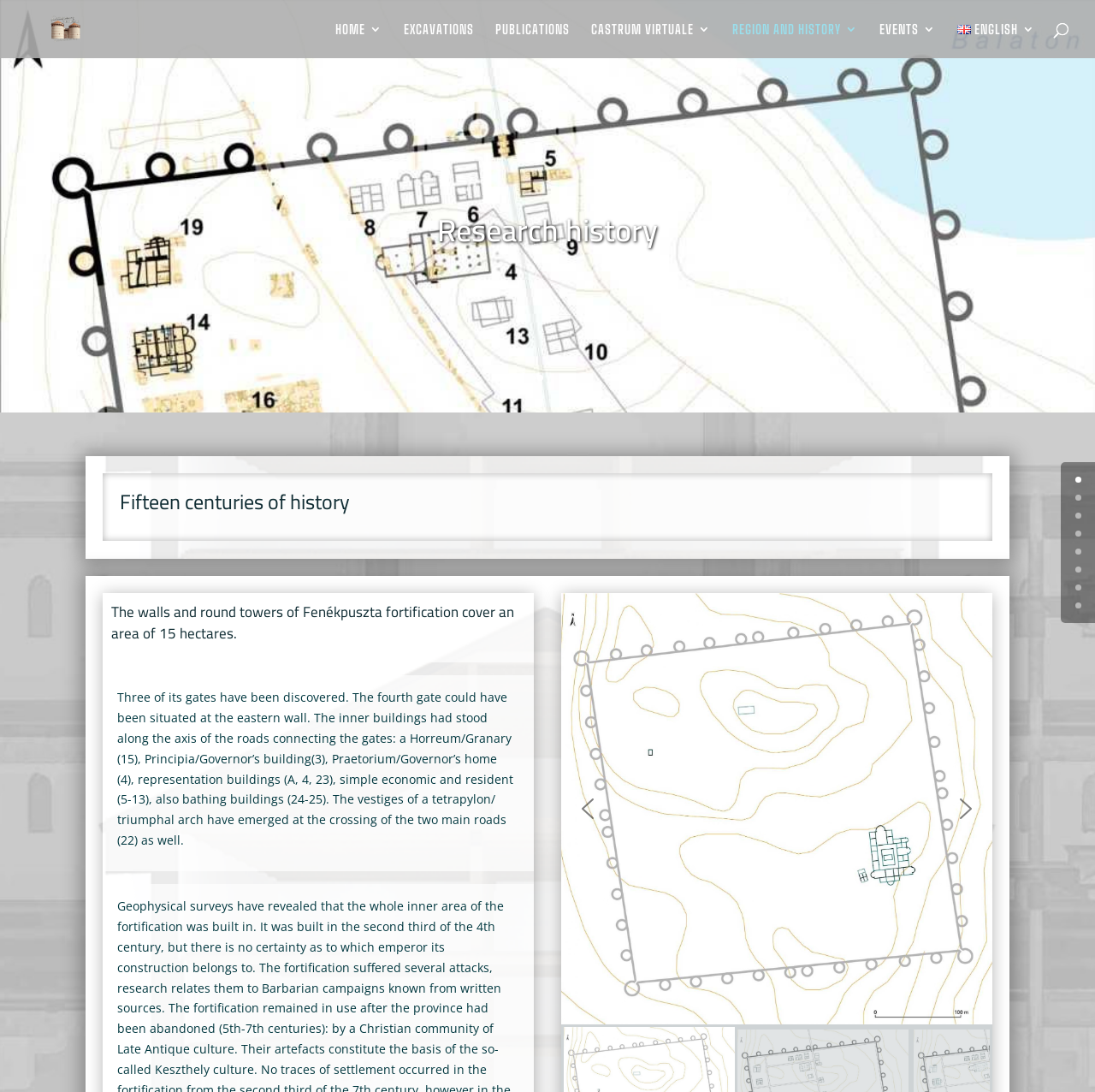How many gates of the fortification have been discovered?
Refer to the image and provide a thorough answer to the question.

I found a sentence in the webpage content that states 'Three of its gates have been discovered.' This sentence explicitly mentions the number of gates that have been discovered, which is three.